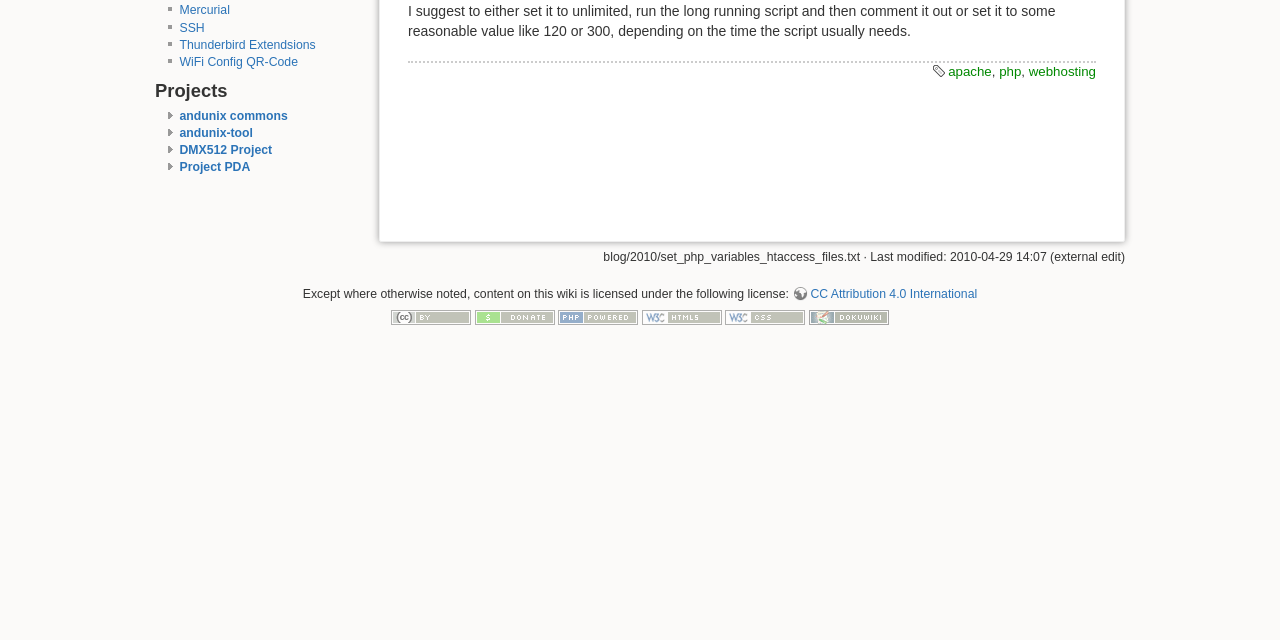Using the webpage screenshot and the element description CC Attribution 4.0 International, determine the bounding box coordinates. Specify the coordinates in the format (top-left x, top-left y, bottom-right x, bottom-right y) with values ranging from 0 to 1.

[0.619, 0.448, 0.763, 0.47]